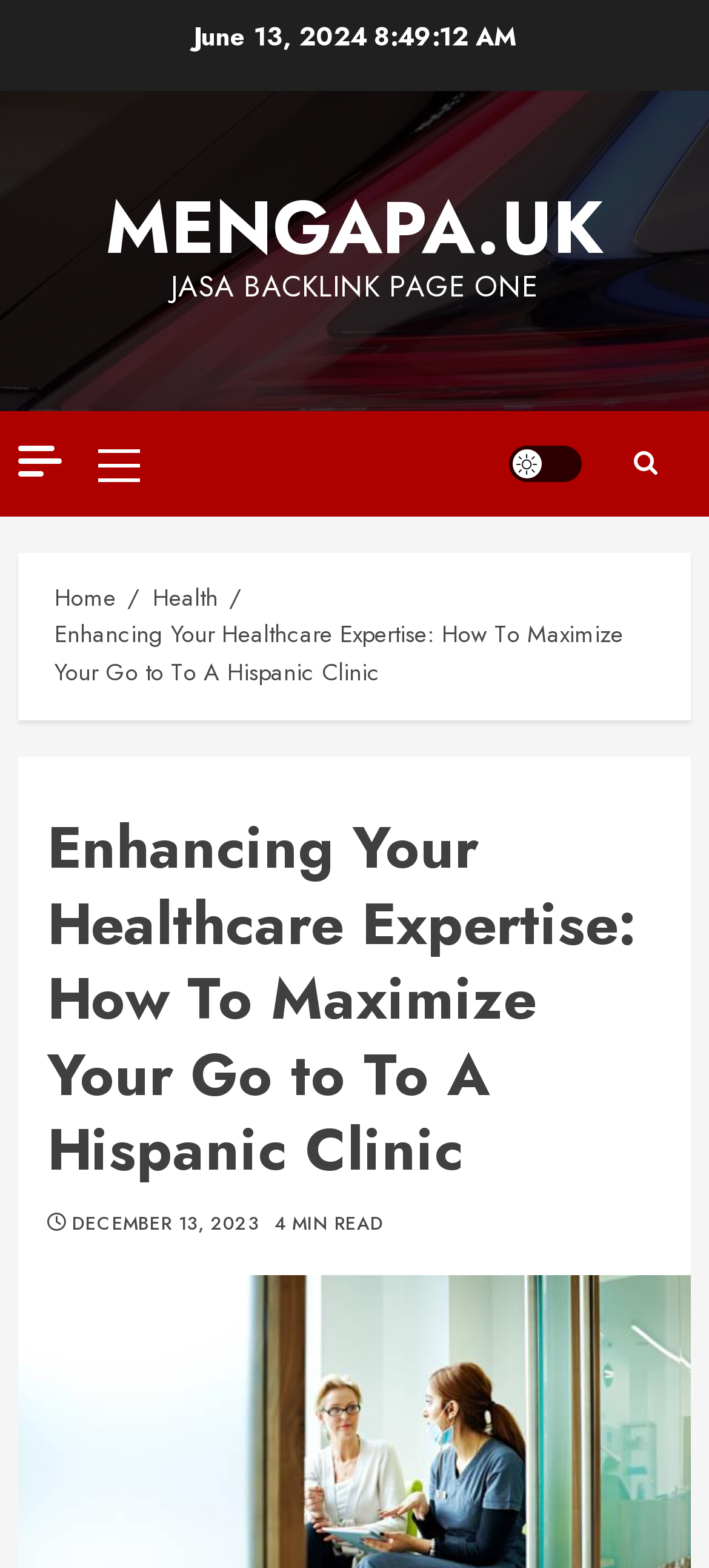Provide a short answer using a single word or phrase for the following question: 
What is the icon on the top-right corner of the webpage?

Light/Dark Button